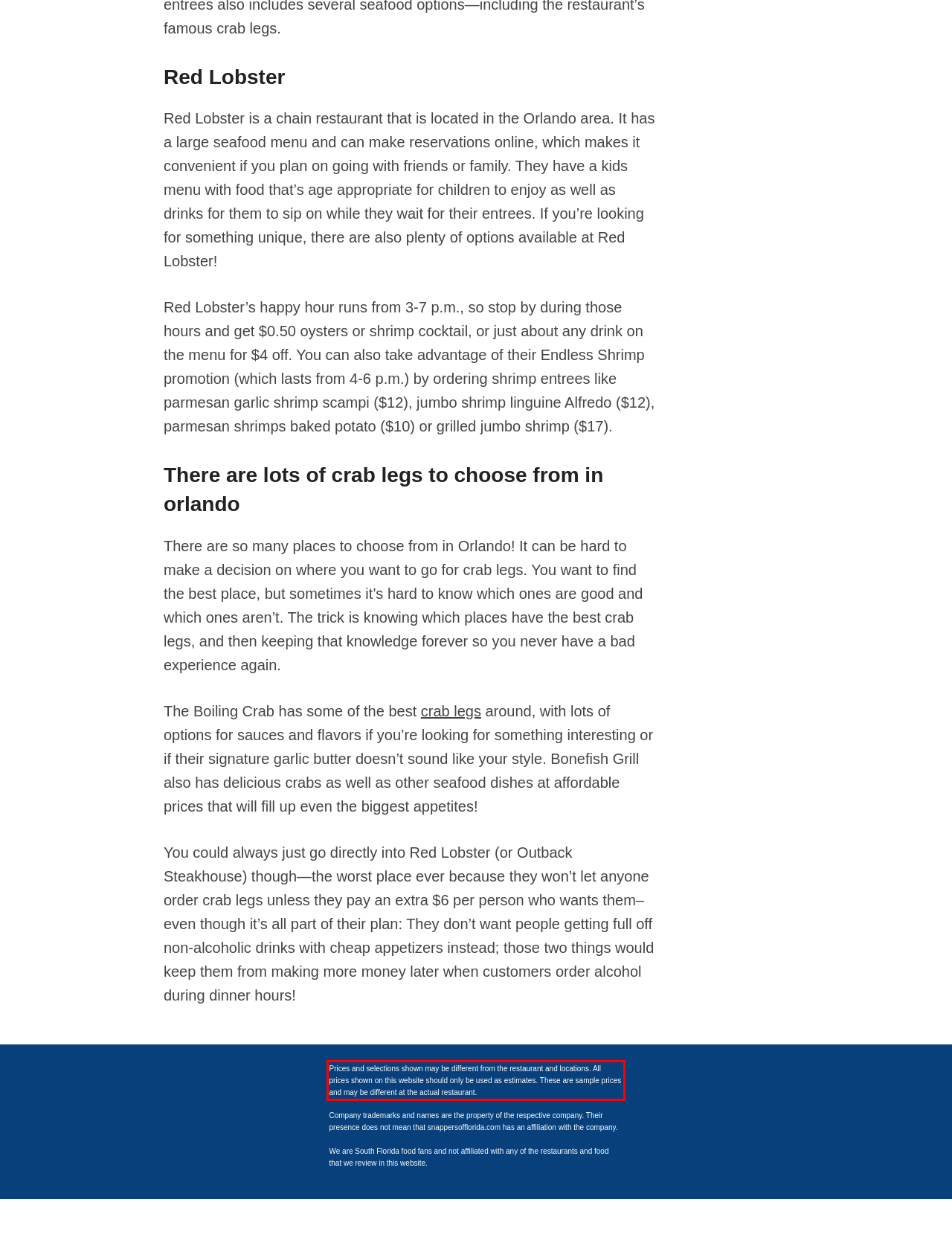View the screenshot of the webpage and identify the UI element surrounded by a red bounding box. Extract the text contained within this red bounding box.

Prices and selections shown may be different from the restaurant and locations. All prices shown on this website should only be used as estimates. These are sample prices and may be different at the actual restaurant.